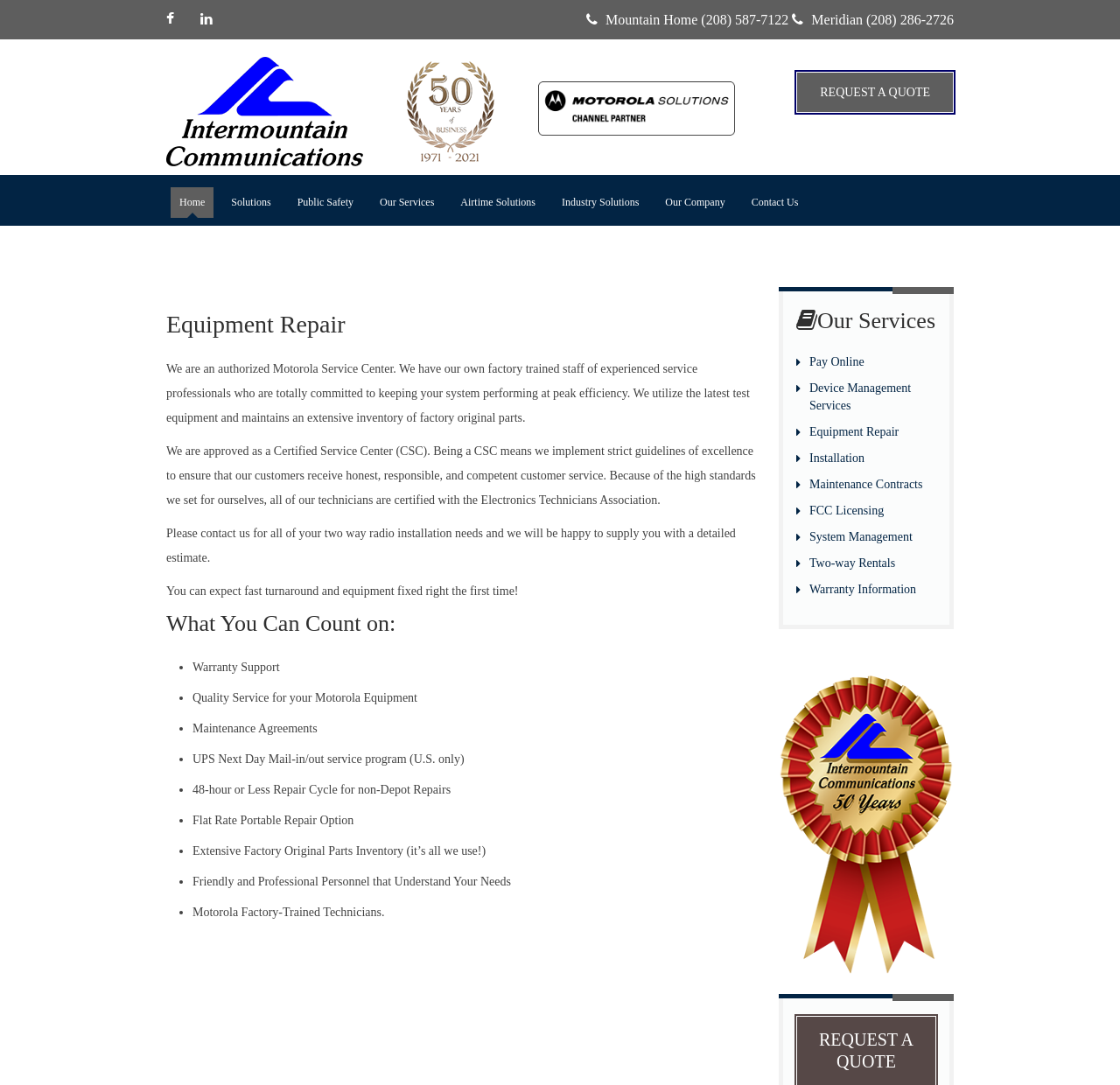Locate the bounding box coordinates of the element that should be clicked to fulfill the instruction: "Click the Home link".

[0.152, 0.173, 0.191, 0.201]